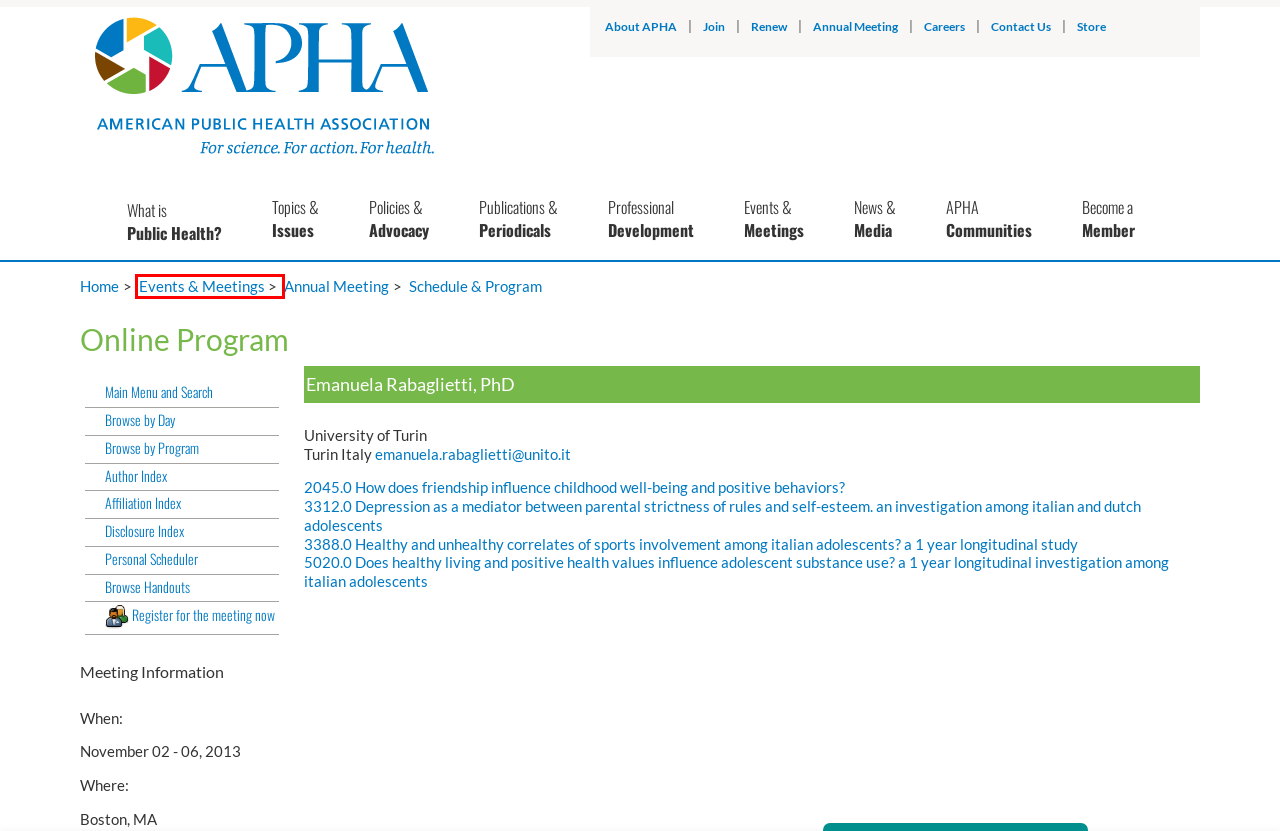You have a screenshot of a webpage with a red rectangle bounding box. Identify the best webpage description that corresponds to the new webpage after clicking the element within the red bounding box. Here are the candidates:
A. Site Map
B. Professional Development
C. News & Media
D. Events & Meetings
E. Topics & Issues
F. Annual
G. Page Not Found
H. American Public Health Association — For science. For action. For health.

D